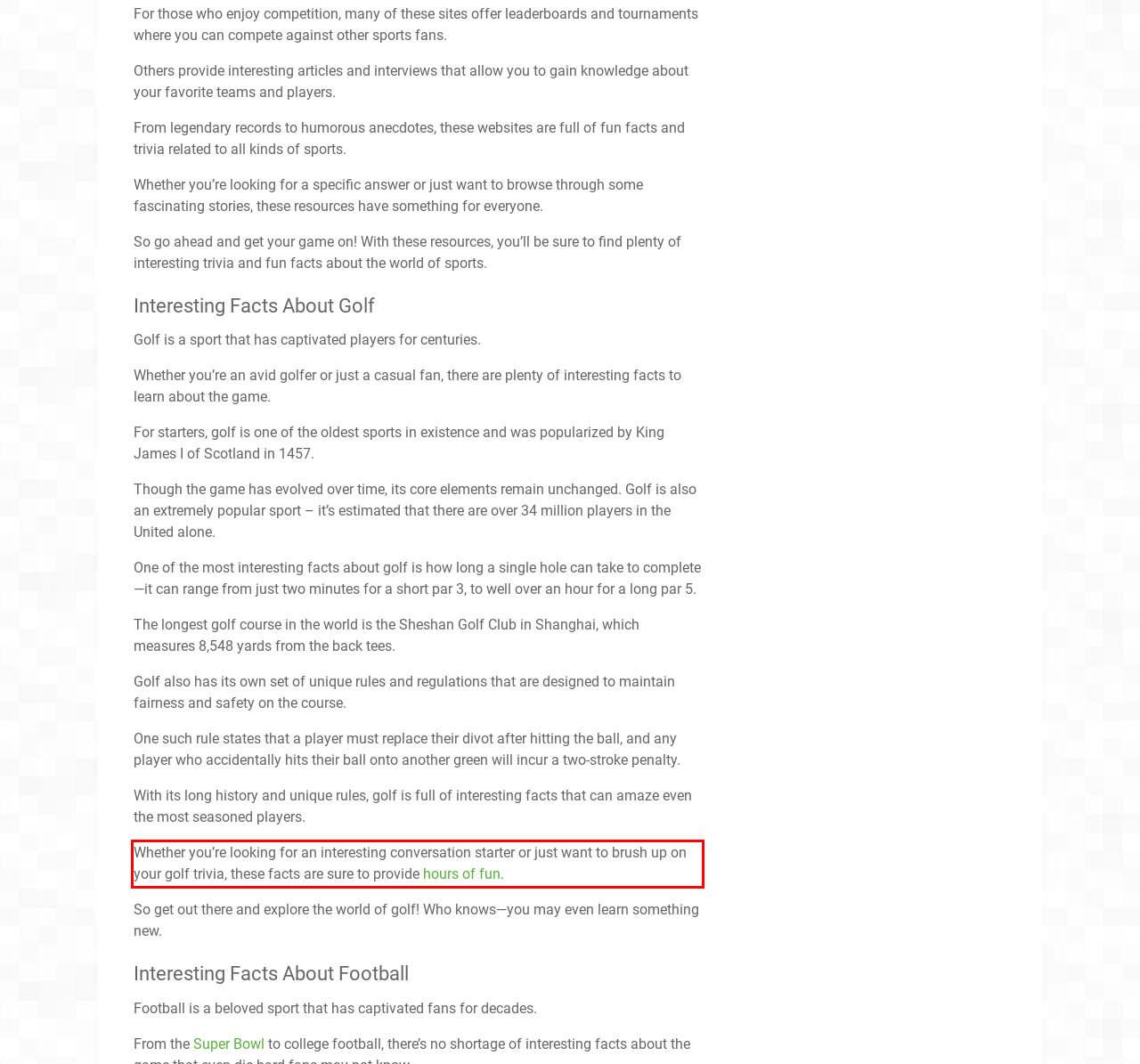Analyze the screenshot of the webpage that features a red bounding box and recognize the text content enclosed within this red bounding box.

Whether you’re looking for an interesting conversation starter or just want to brush up on your golf trivia, these facts are sure to provide hours of fun.